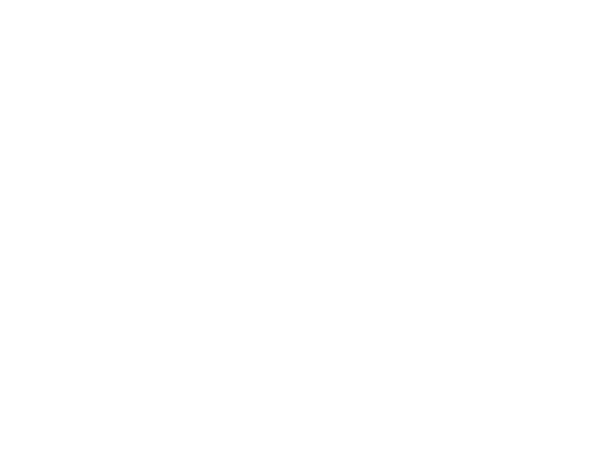Answer the question below using just one word or a short phrase: 
What type of vehicle is shown in the image?

Ford Edge SEL